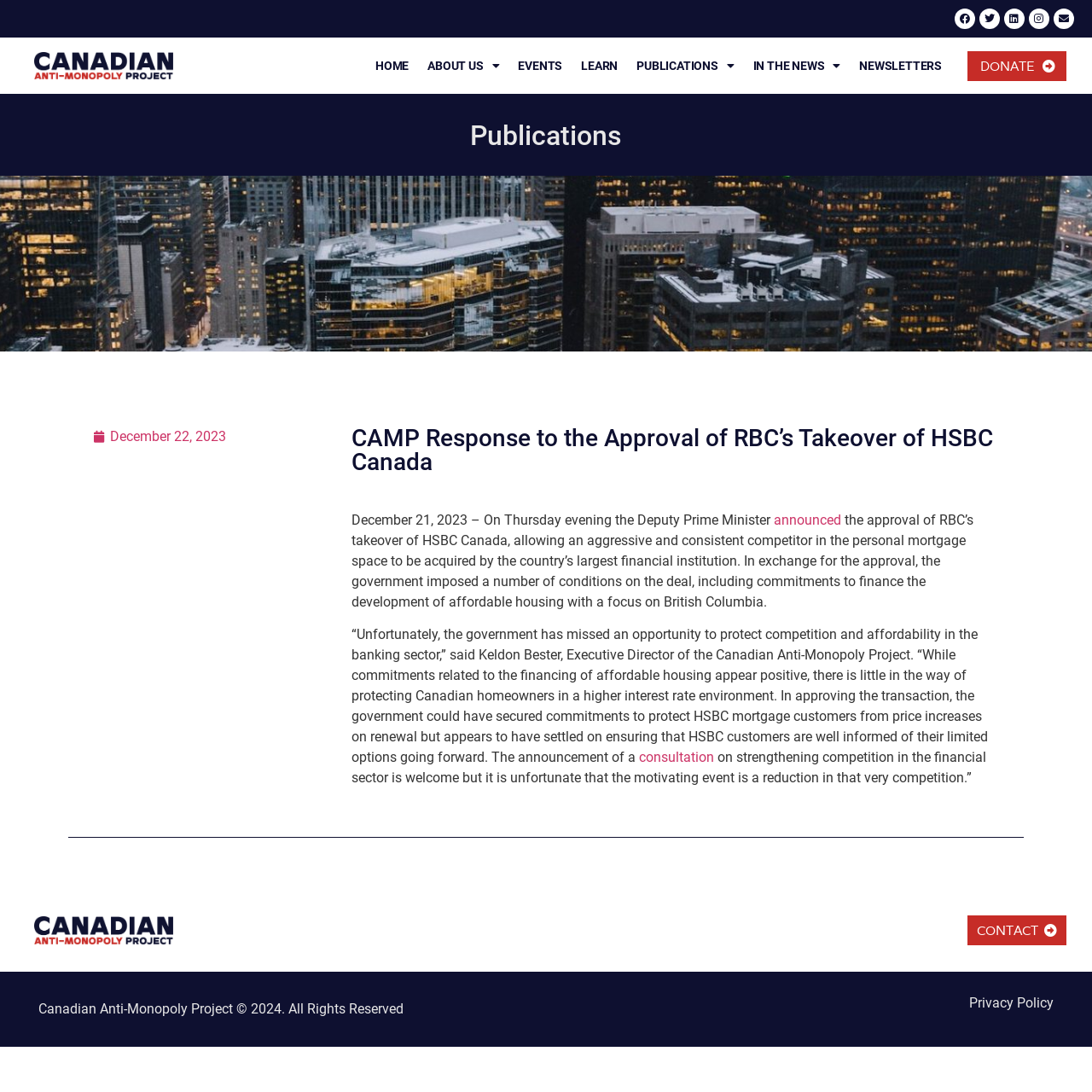Determine the bounding box coordinates of the section I need to click to execute the following instruction: "Read about the CAMP Response to the Approval of RBC’s Takeover of HSBC Canada". Provide the coordinates as four float numbers between 0 and 1, i.e., [left, top, right, bottom].

[0.322, 0.391, 0.914, 0.434]